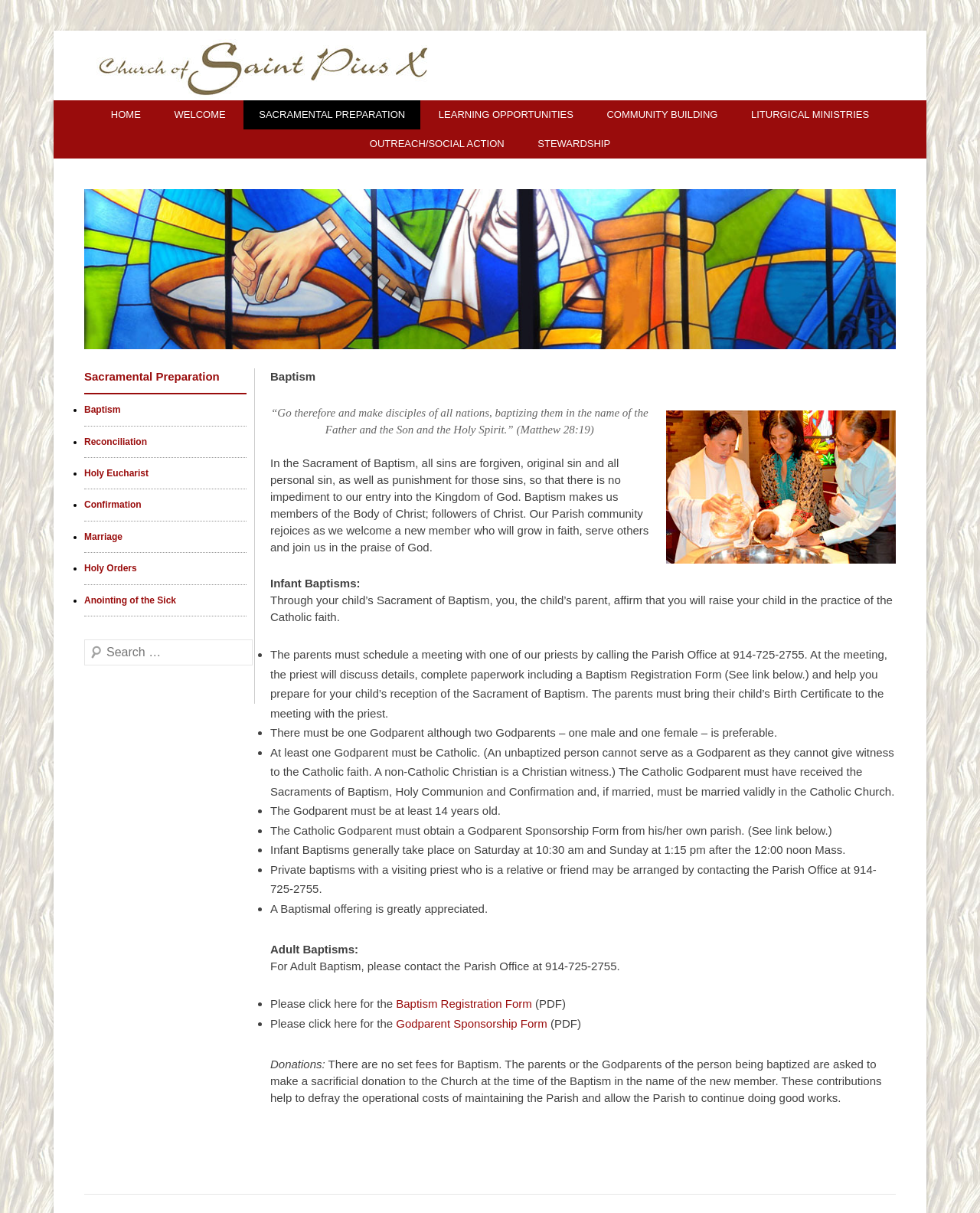What is the recommended time for Infant Baptisms?
Using the visual information, answer the question in a single word or phrase.

Saturday at 10:30 am and Sunday at 1:15 pm